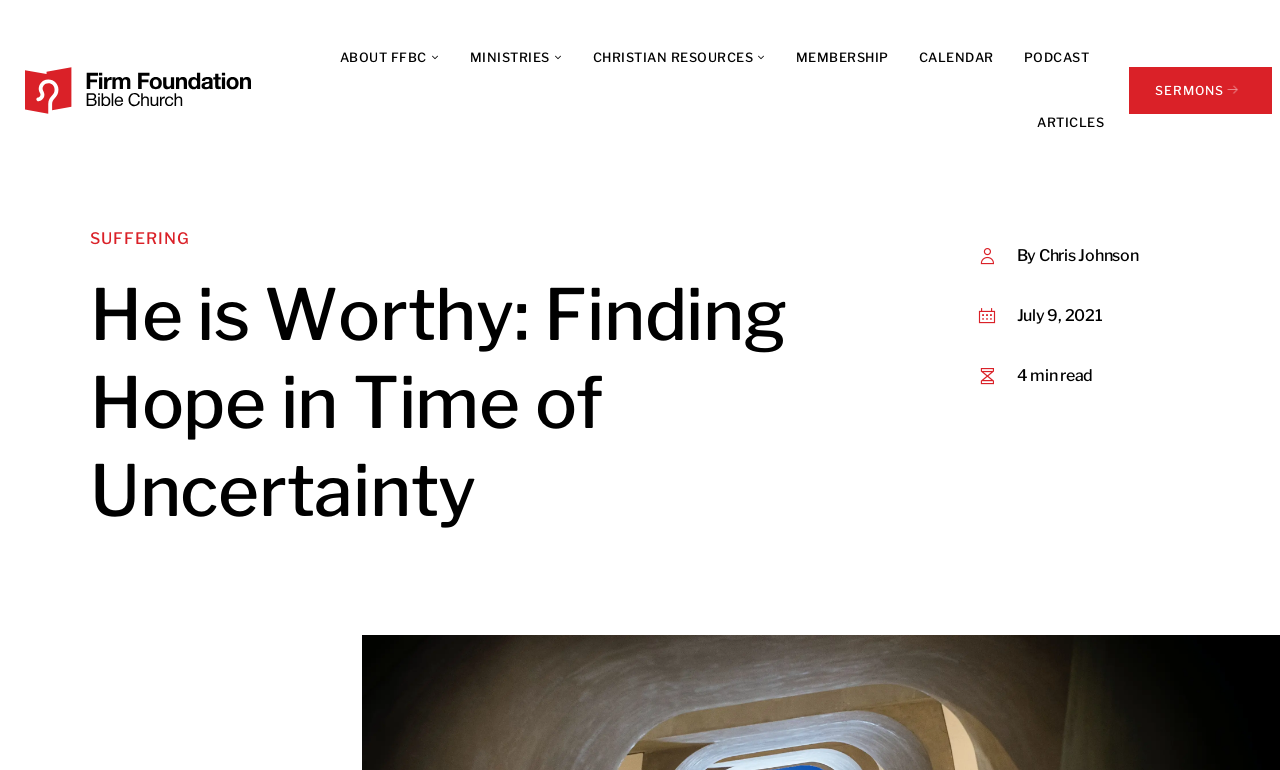Identify the coordinates of the bounding box for the element that must be clicked to accomplish the instruction: "go to about page".

[0.265, 0.032, 0.343, 0.117]